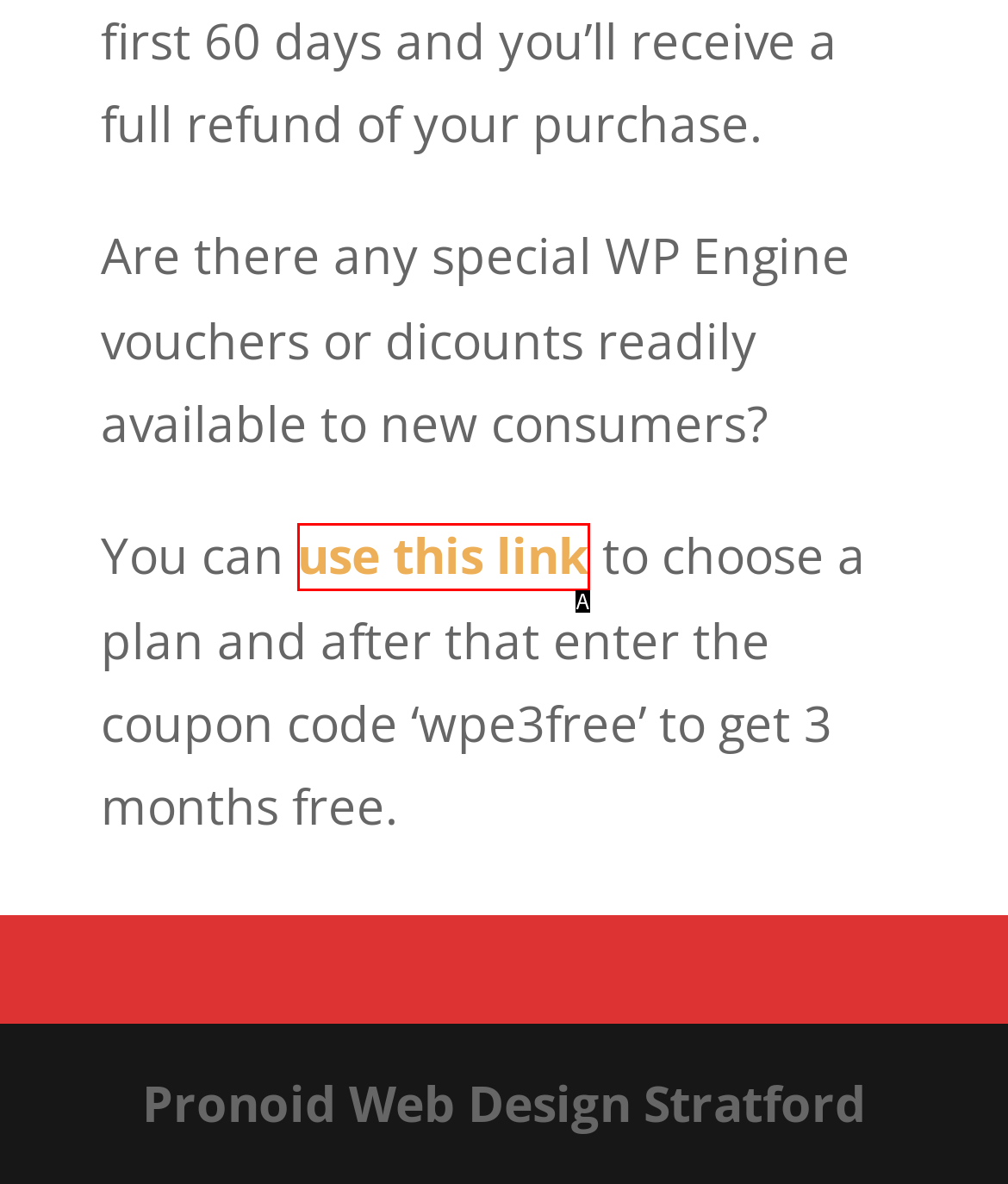Looking at the description: use this link, identify which option is the best match and respond directly with the letter of that option.

A